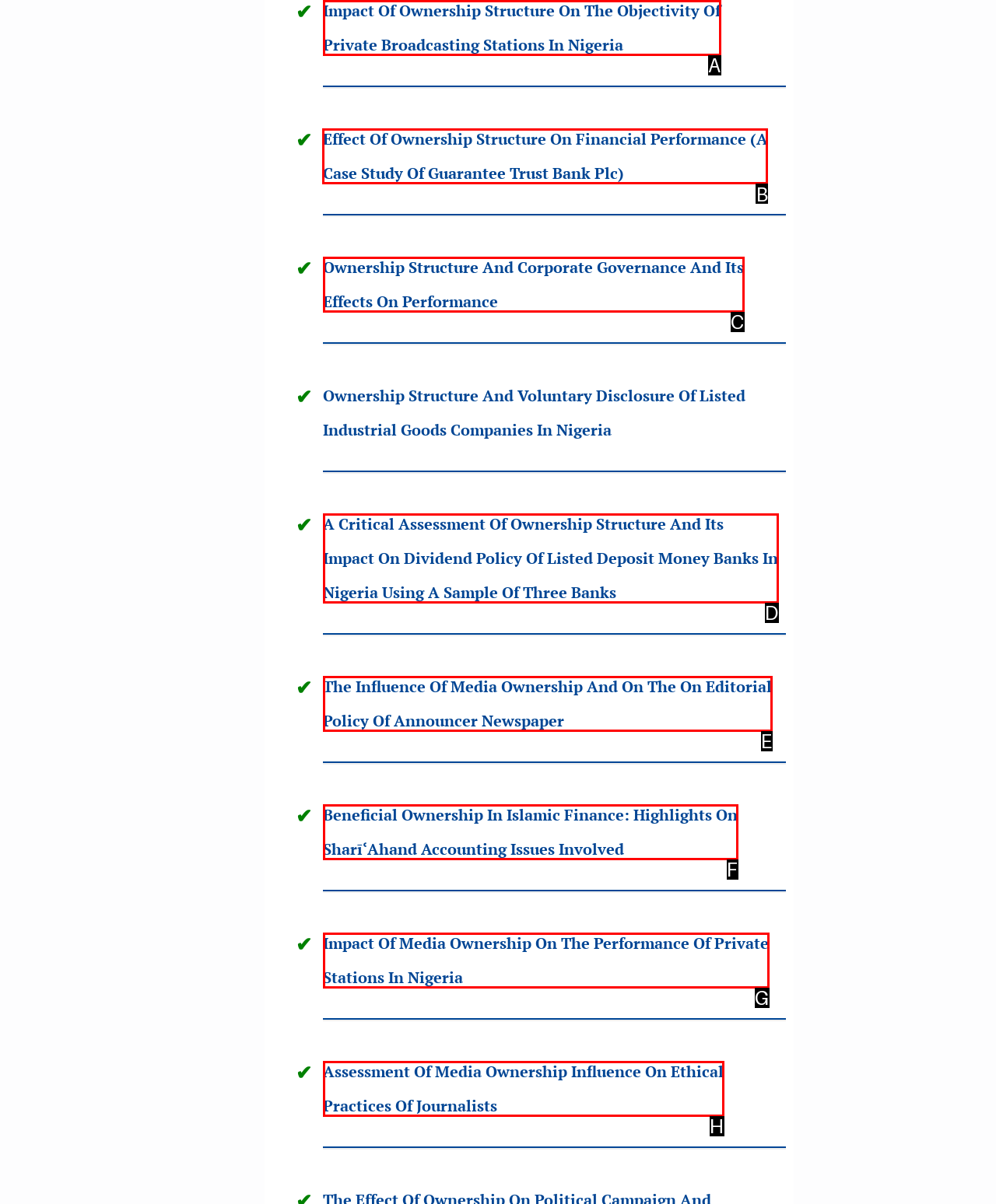Identify the correct UI element to click on to achieve the following task: Read the article about the effect of ownership structure on financial performance Respond with the corresponding letter from the given choices.

B